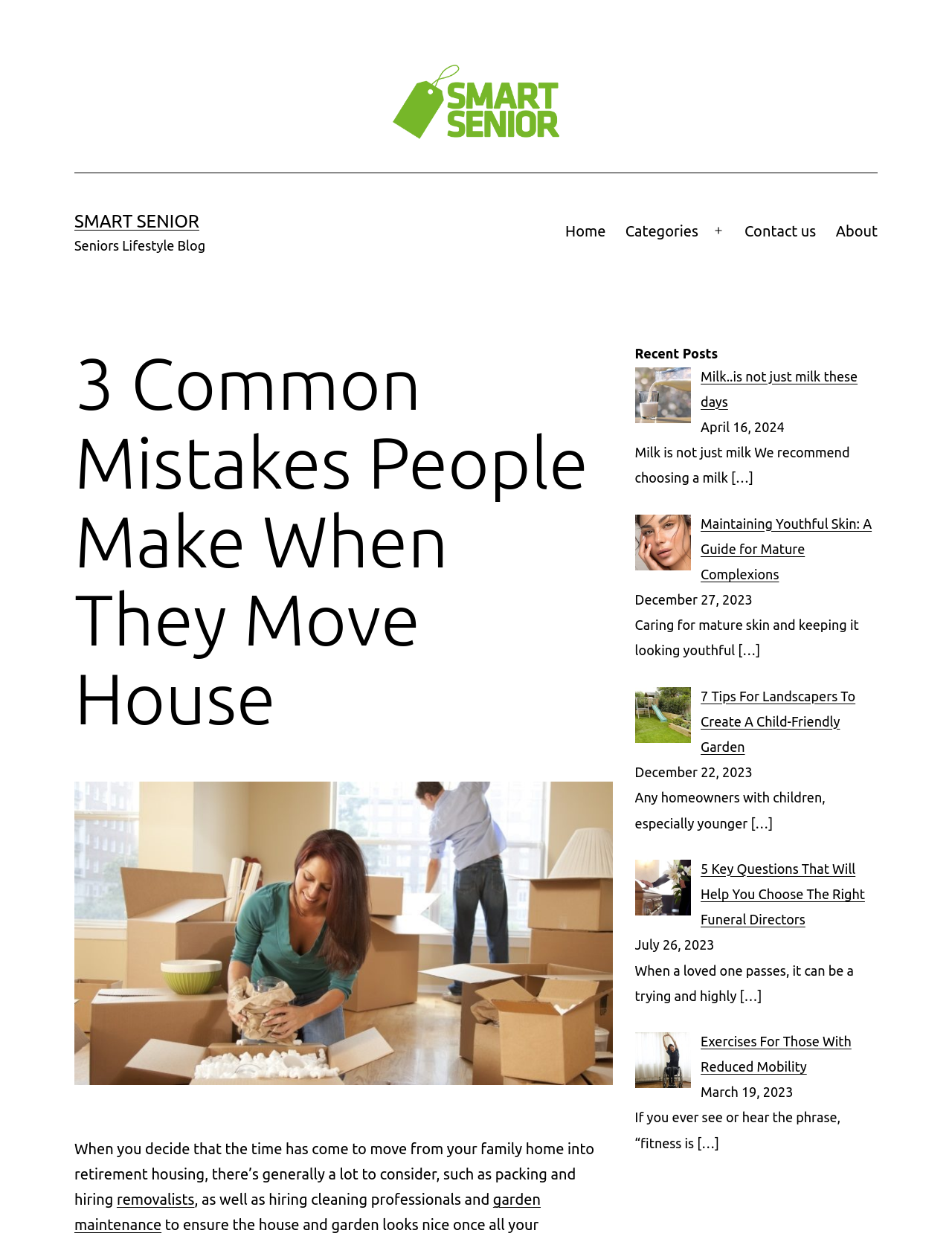What is the category of the post 'Milk..is not just milk these days'?
From the image, provide a succinct answer in one word or a short phrase.

Not specified